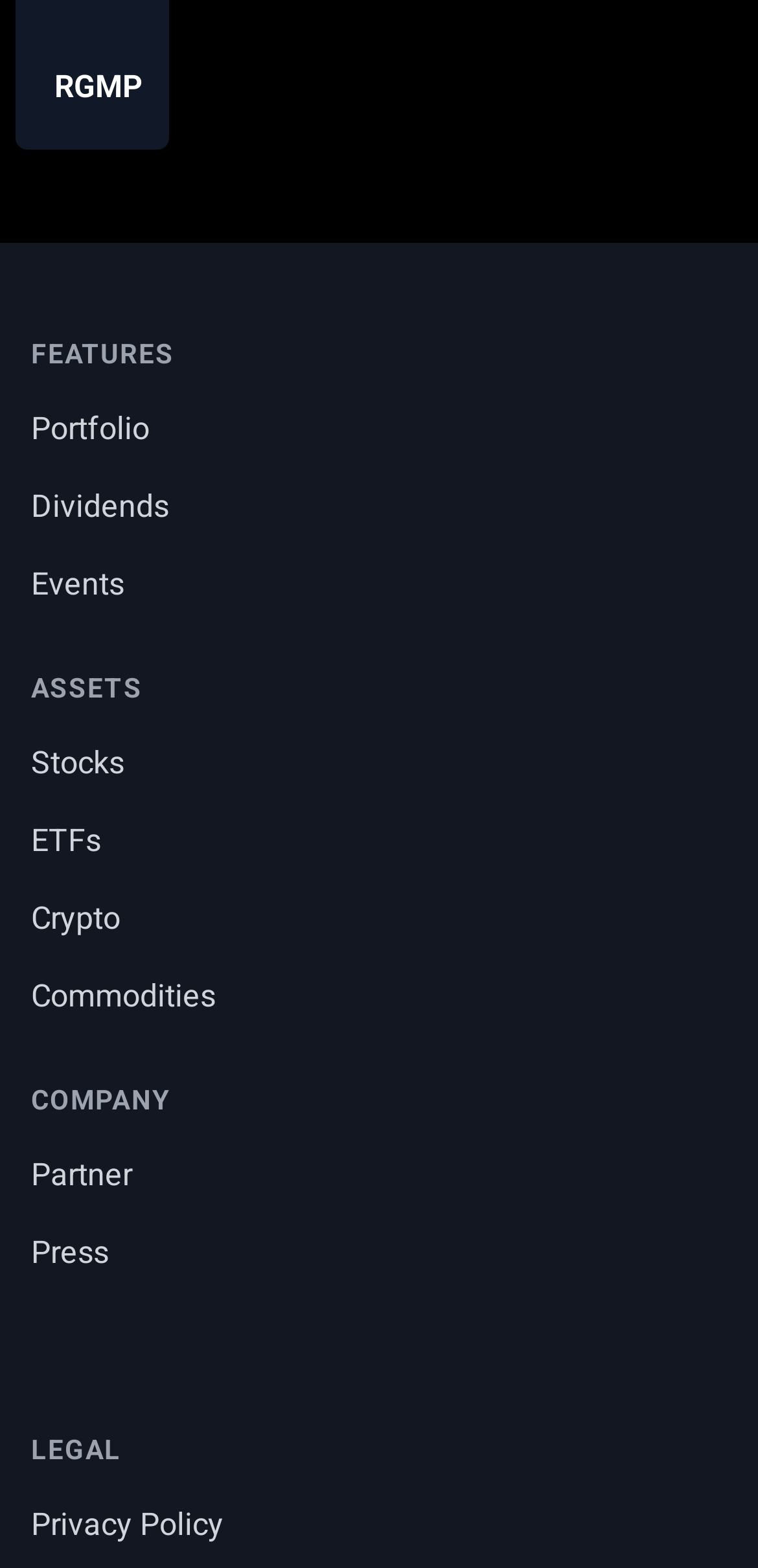Highlight the bounding box coordinates of the element you need to click to perform the following instruction: "Read privacy policy."

[0.041, 0.958, 0.295, 0.988]